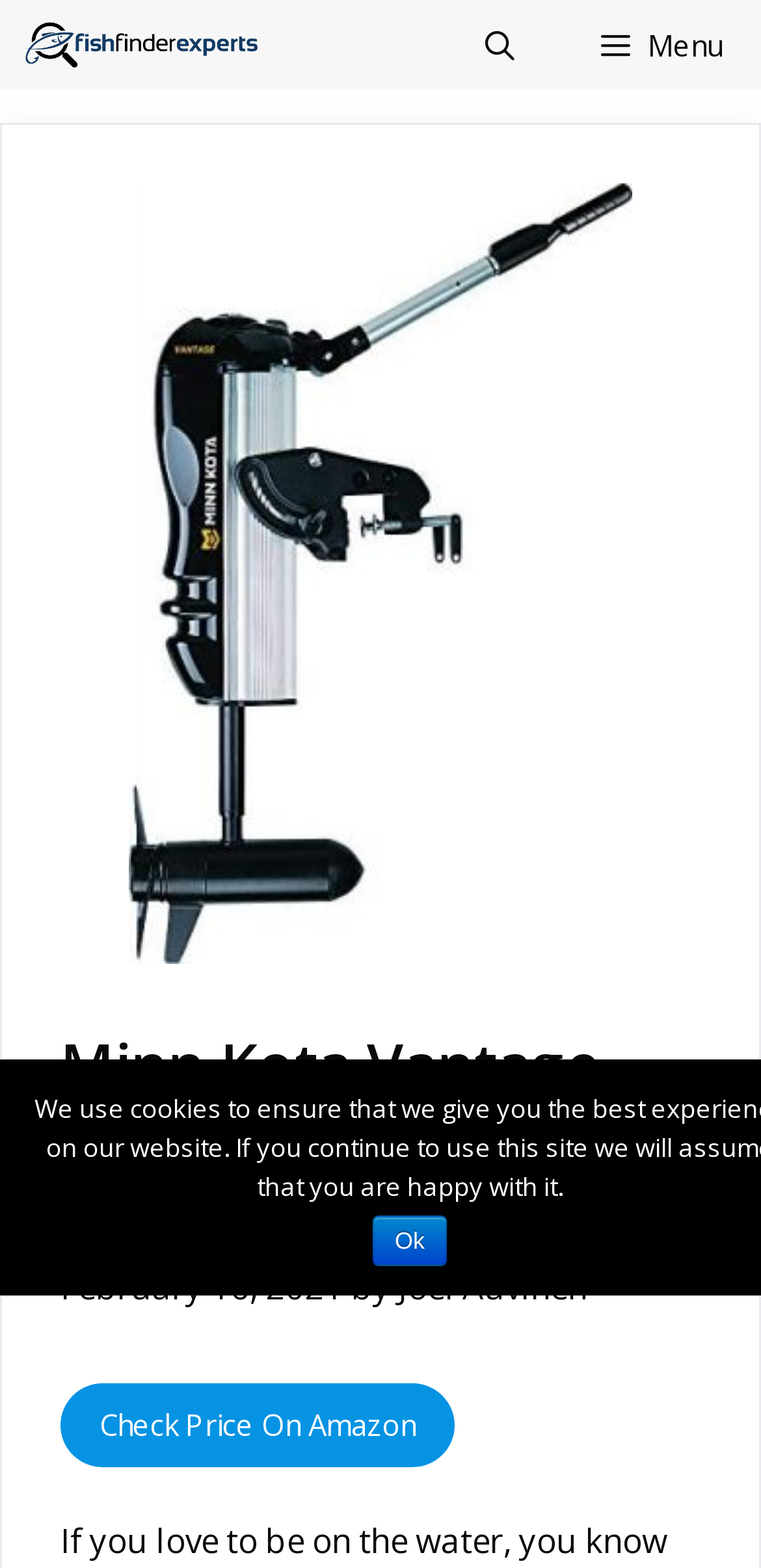What is the website's name?
Using the visual information, answer the question in a single word or phrase.

FishFinderExperts